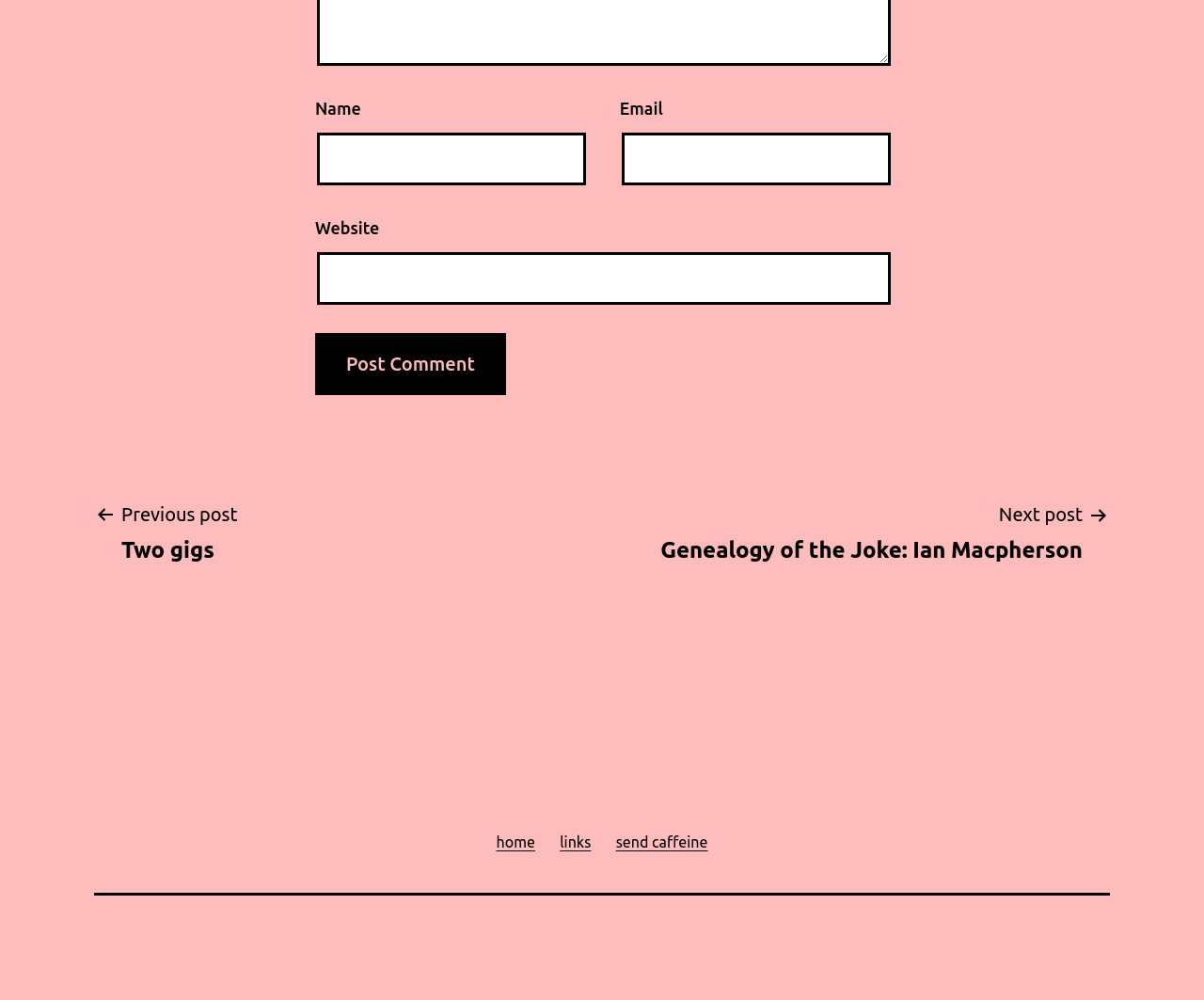Determine the bounding box coordinates of the clickable area required to perform the following instruction: "Visit the home page". The coordinates should be represented as four float numbers between 0 and 1: [left, top, right, bottom].

[0.402, 0.818, 0.455, 0.866]